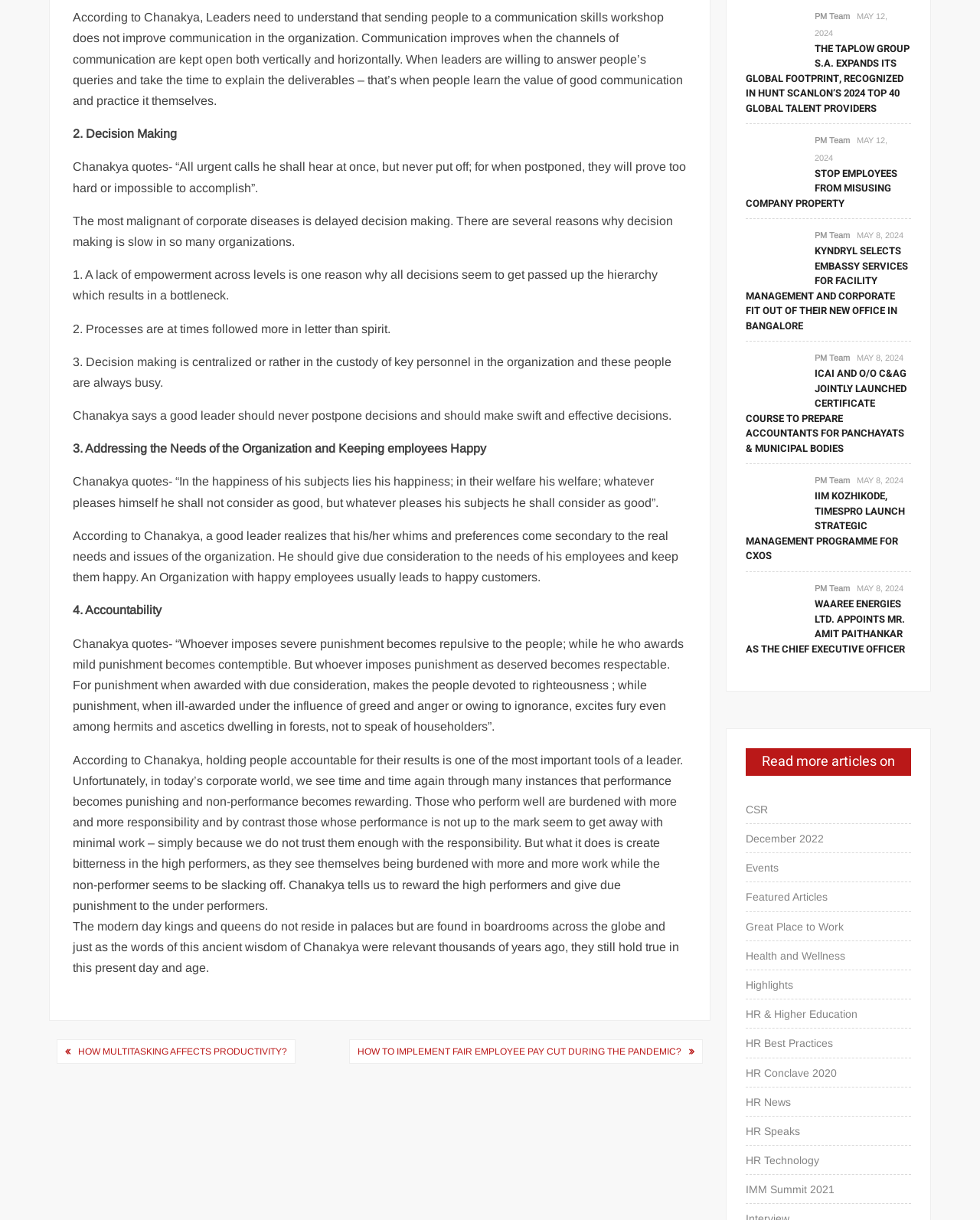Please specify the bounding box coordinates of the clickable region to carry out the following instruction: "Read the article 'IIM KOZHIKODE, TIMESPRO LAUNCH STRATEGIC MANAGEMENT PROGRAMME FOR CXOS'". The coordinates should be four float numbers between 0 and 1, in the format [left, top, right, bottom].

[0.761, 0.401, 0.93, 0.462]